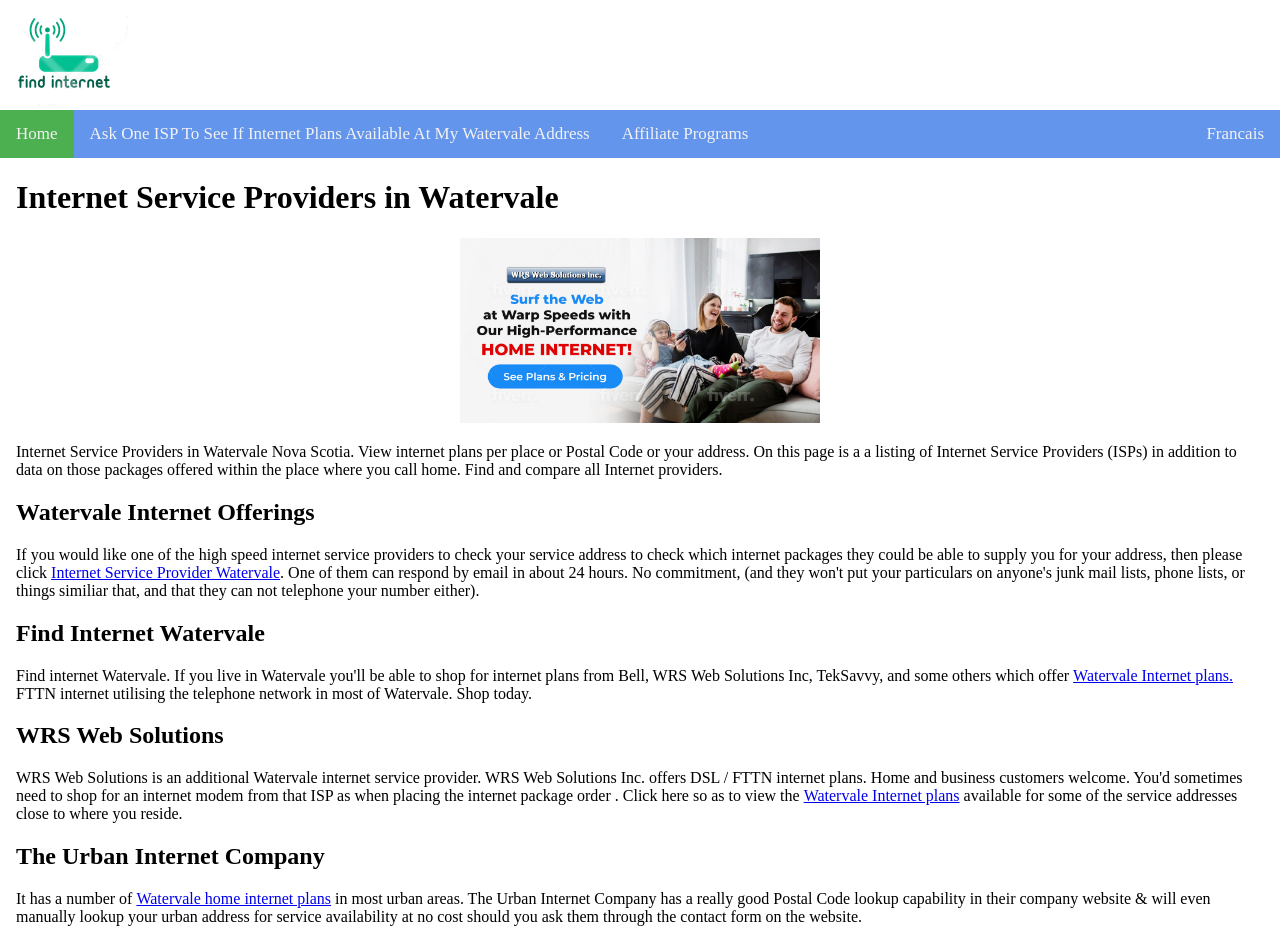Locate the bounding box coordinates of the clickable area to execute the instruction: "Check internet service provider Watervale". Provide the coordinates as four float numbers between 0 and 1, represented as [left, top, right, bottom].

[0.04, 0.607, 0.219, 0.626]